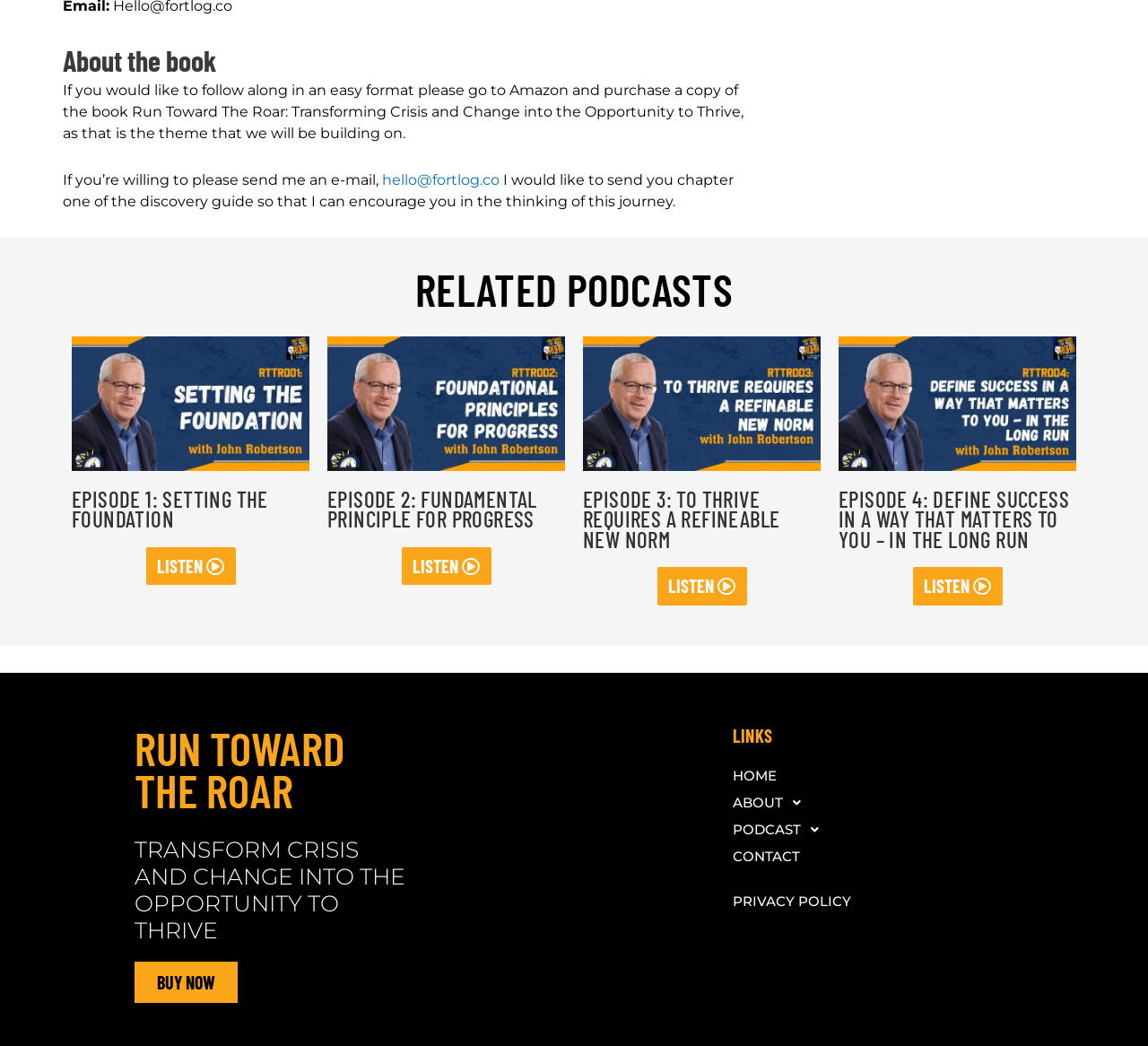What is the email address to send a request for chapter one of the discovery guide?
Examine the screenshot and reply with a single word or phrase.

hello@fortlog.co